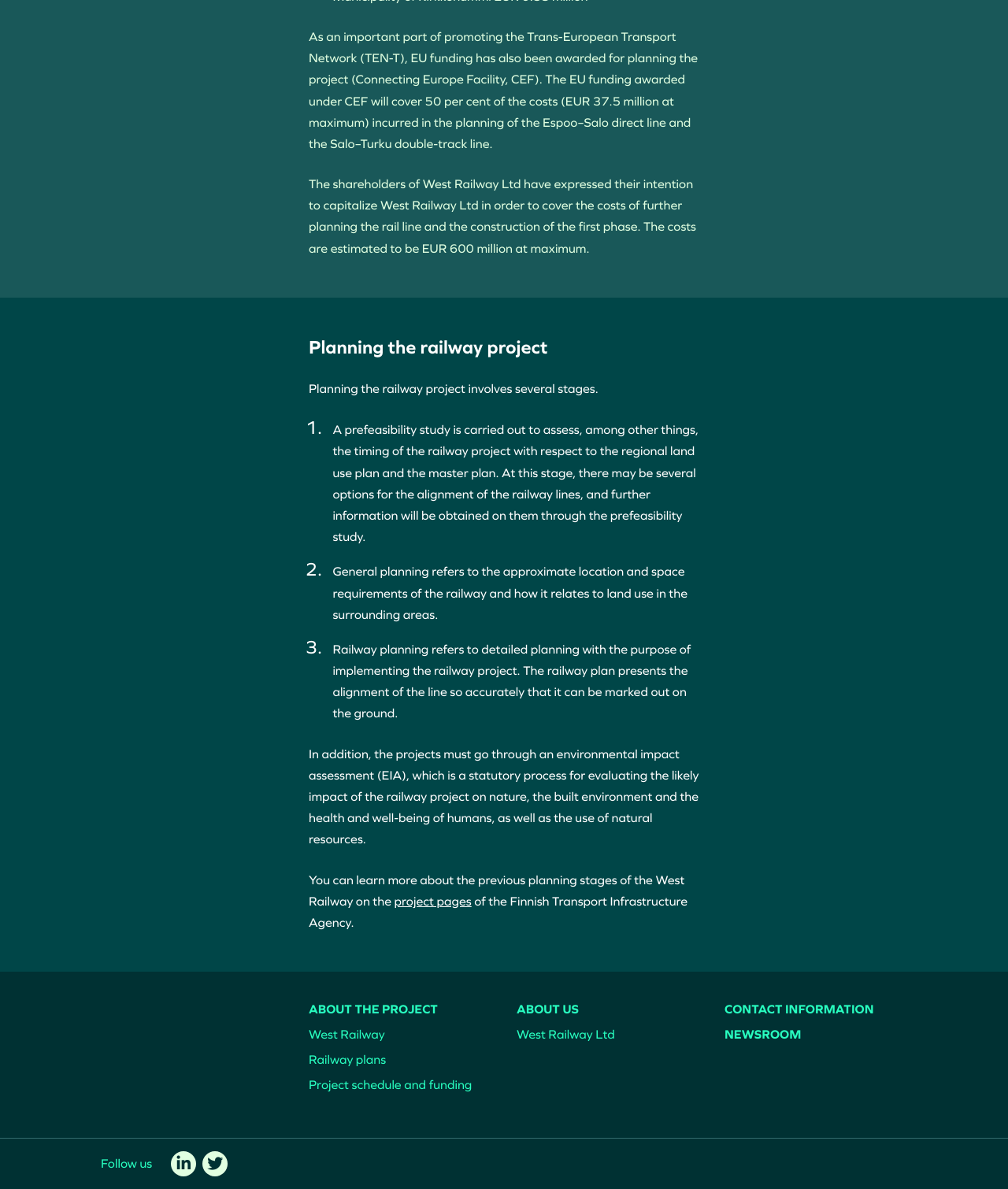Please answer the following question using a single word or phrase: What is the name of the agency responsible for the project pages?

Finnish Transport Infrastructure Agency